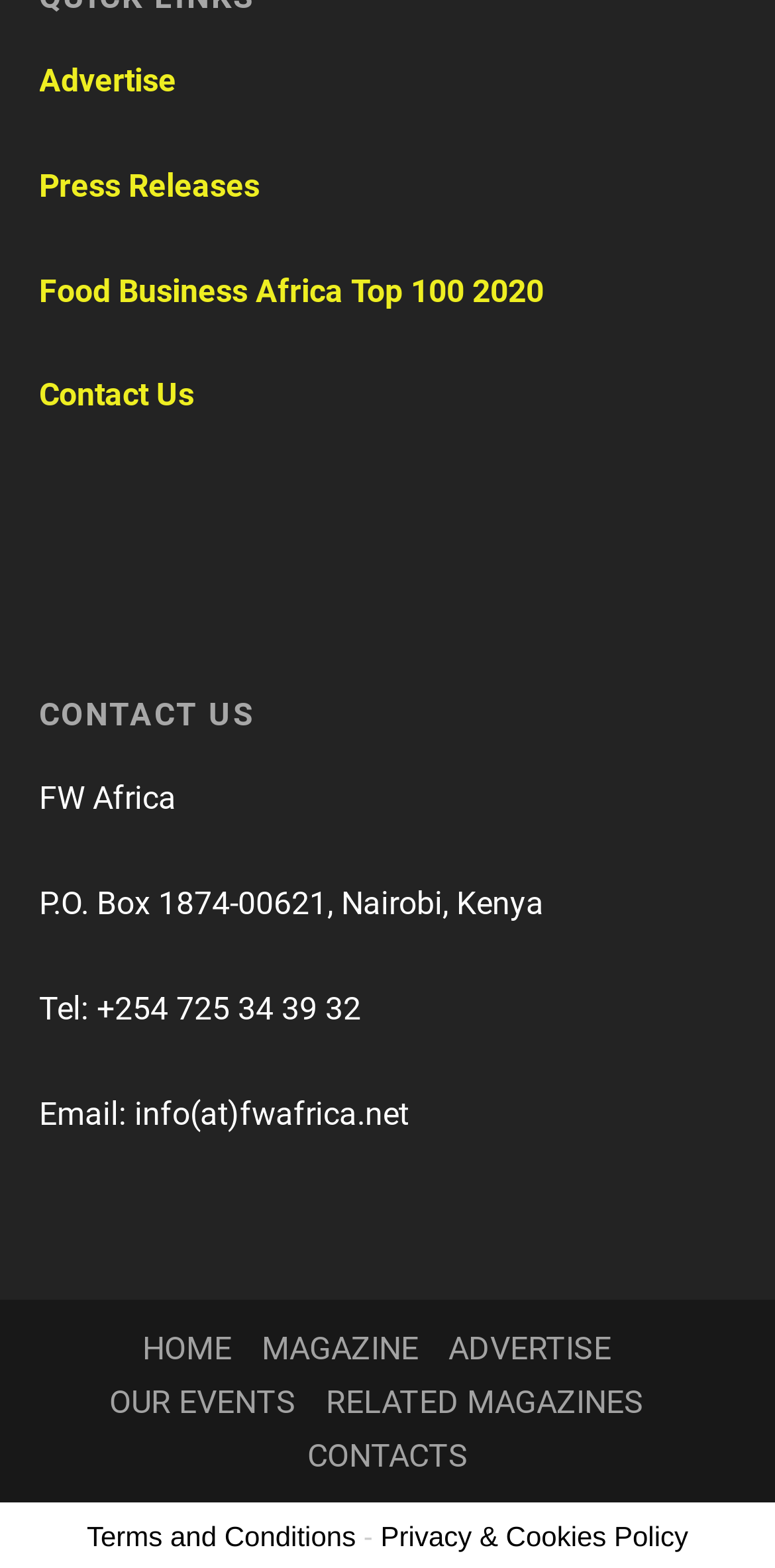Identify the bounding box of the UI element that matches this description: "Privacy & Cookies Policy".

[0.491, 0.969, 0.888, 0.989]